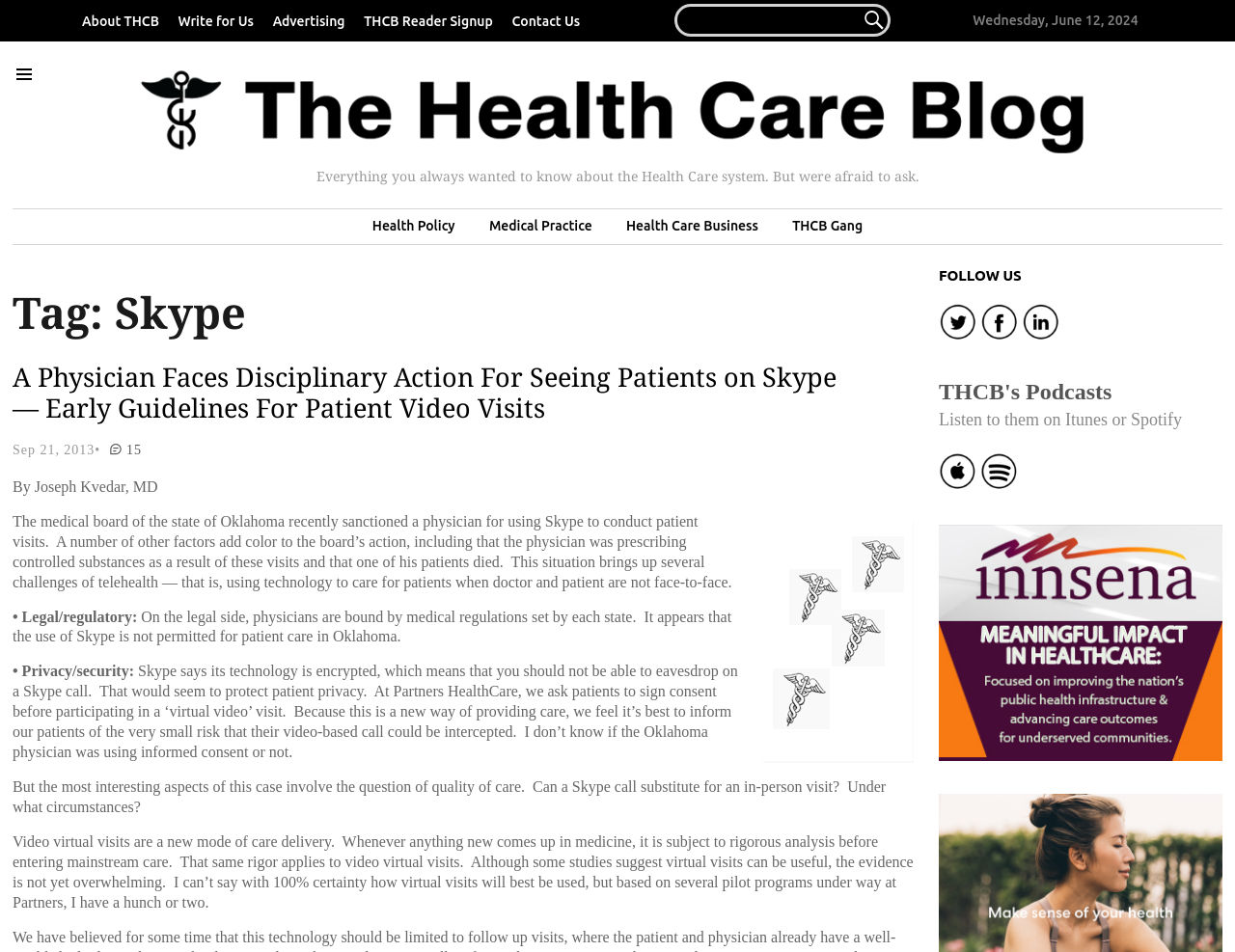Please identify the bounding box coordinates of the element's region that should be clicked to execute the following instruction: "Read about Health Policy". The bounding box coordinates must be four float numbers between 0 and 1, i.e., [left, top, right, bottom].

[0.289, 0.228, 0.381, 0.248]